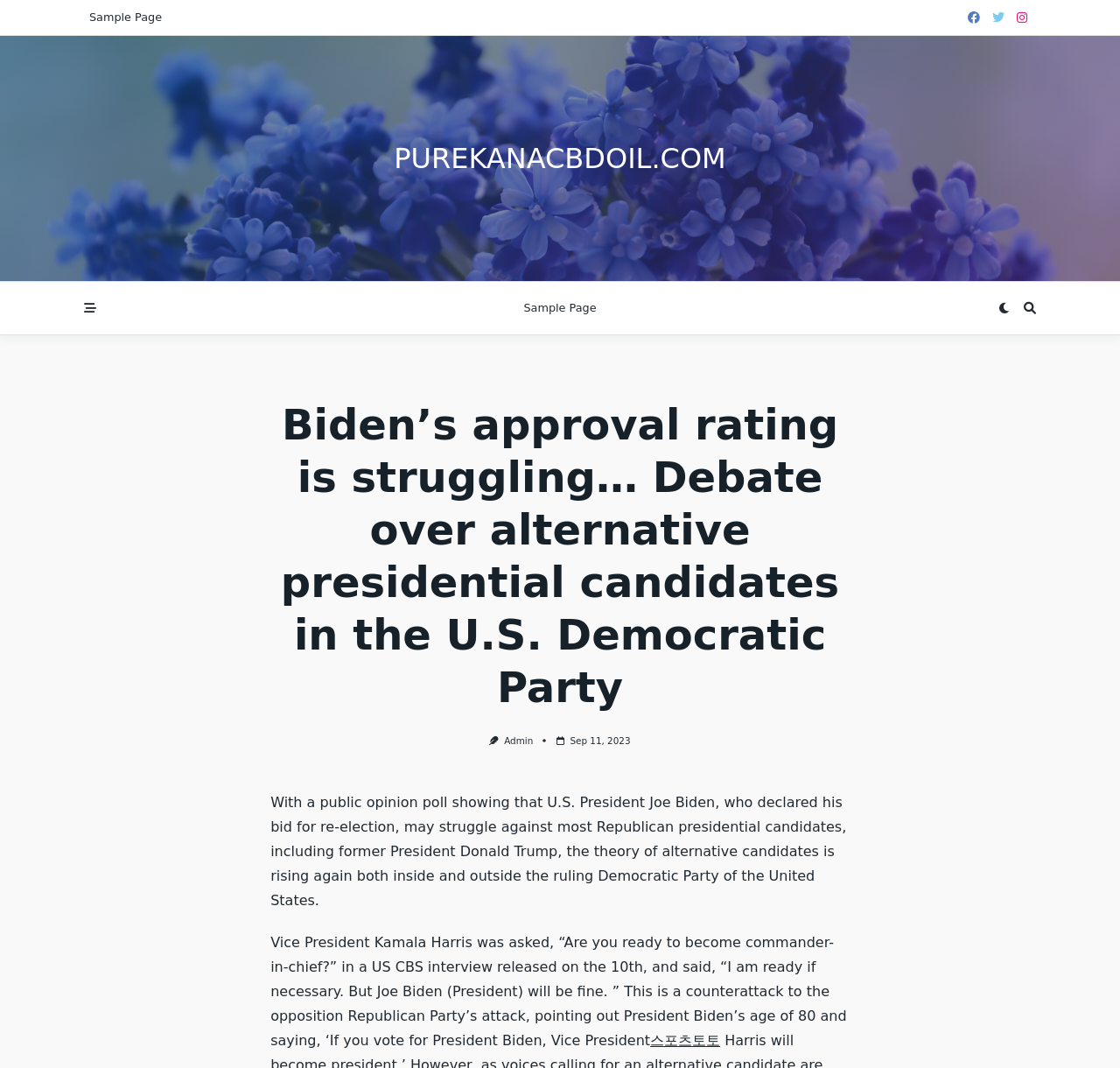How many social media links are present at the top of the page?
Based on the image, answer the question with a single word or brief phrase.

3